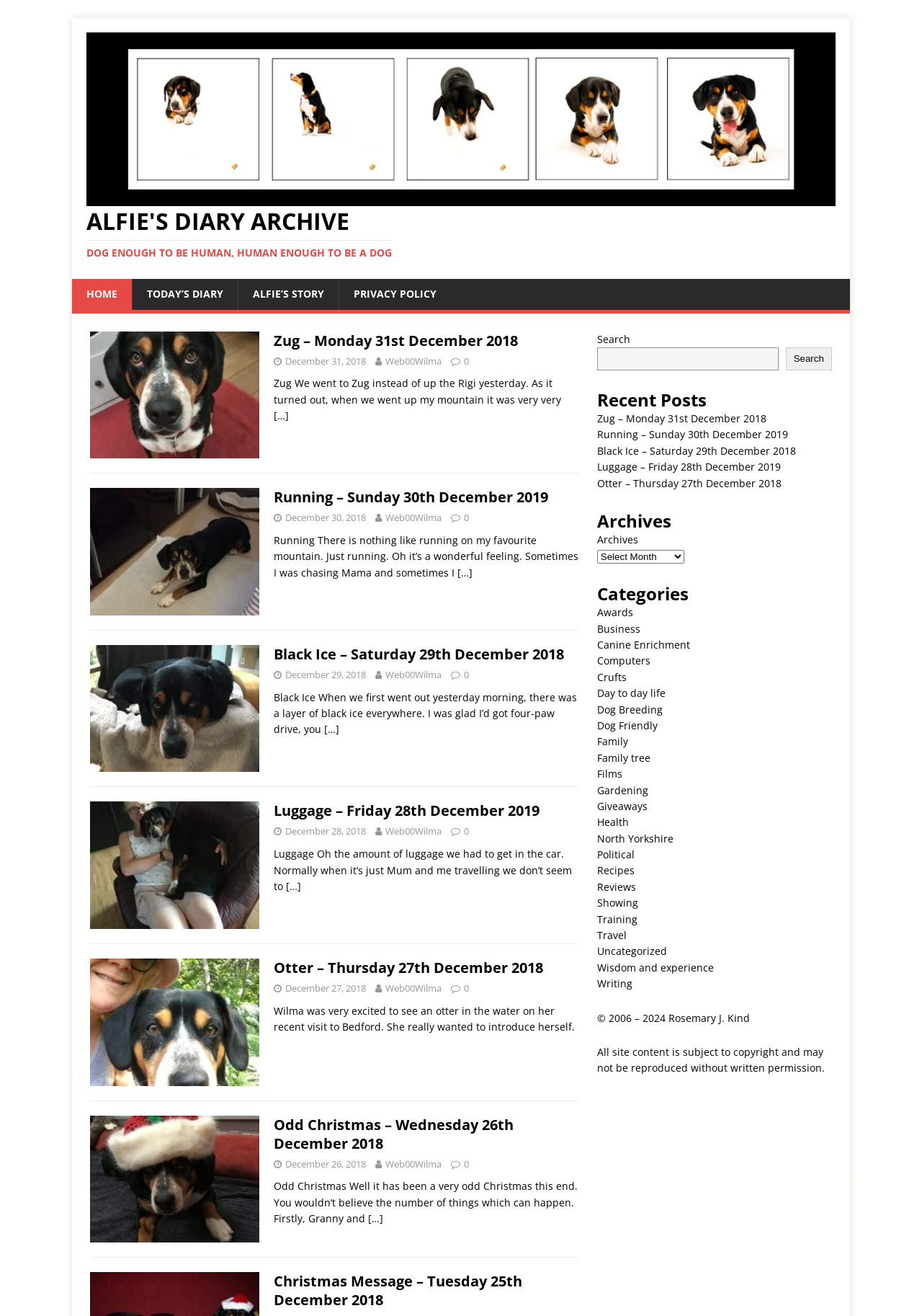Answer the following in one word or a short phrase: 
How many articles are displayed on the webpage?

6